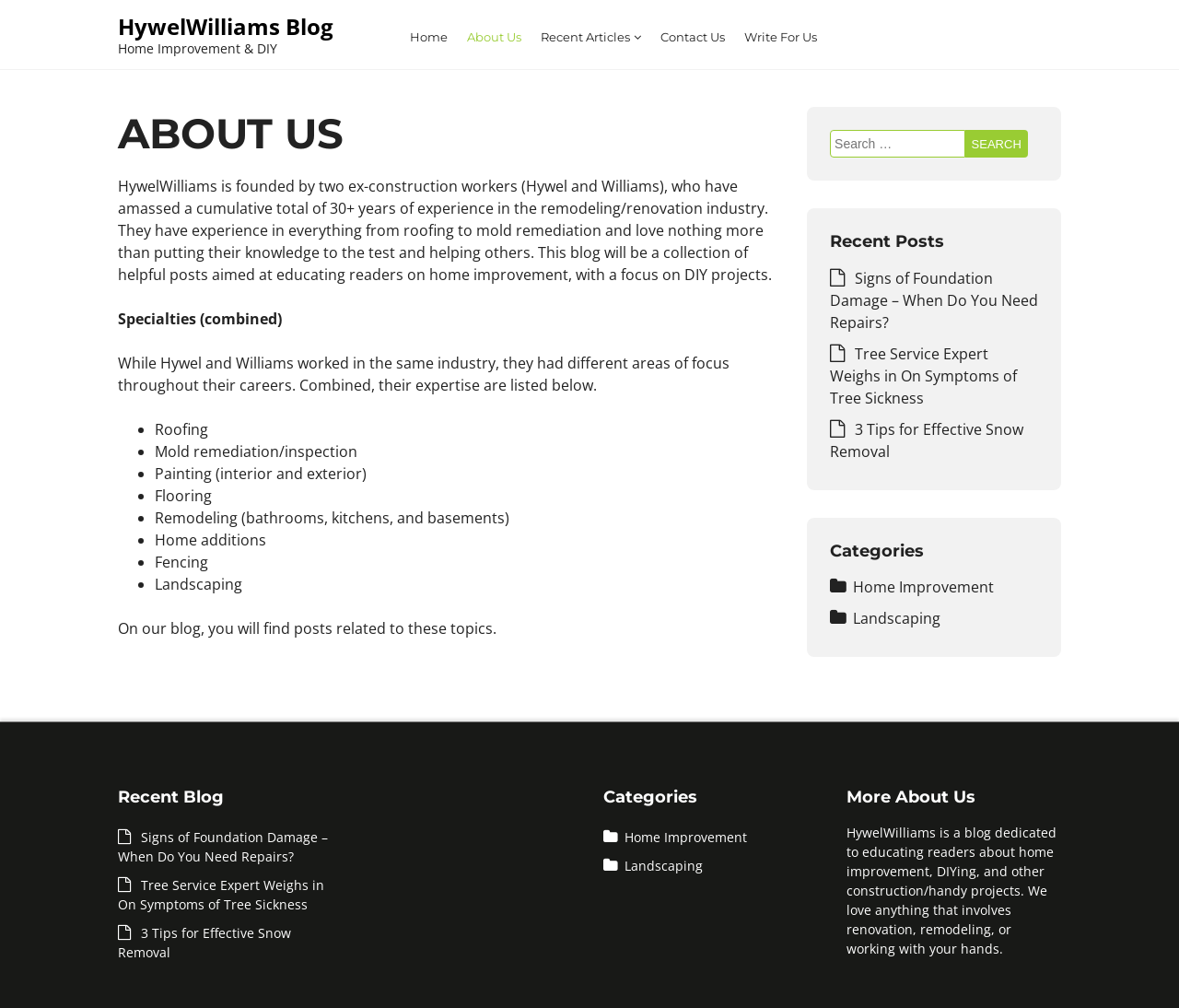Given the following UI element description: "parent_node: Search for: value="Search"", find the bounding box coordinates in the webpage screenshot.

[0.819, 0.129, 0.872, 0.157]